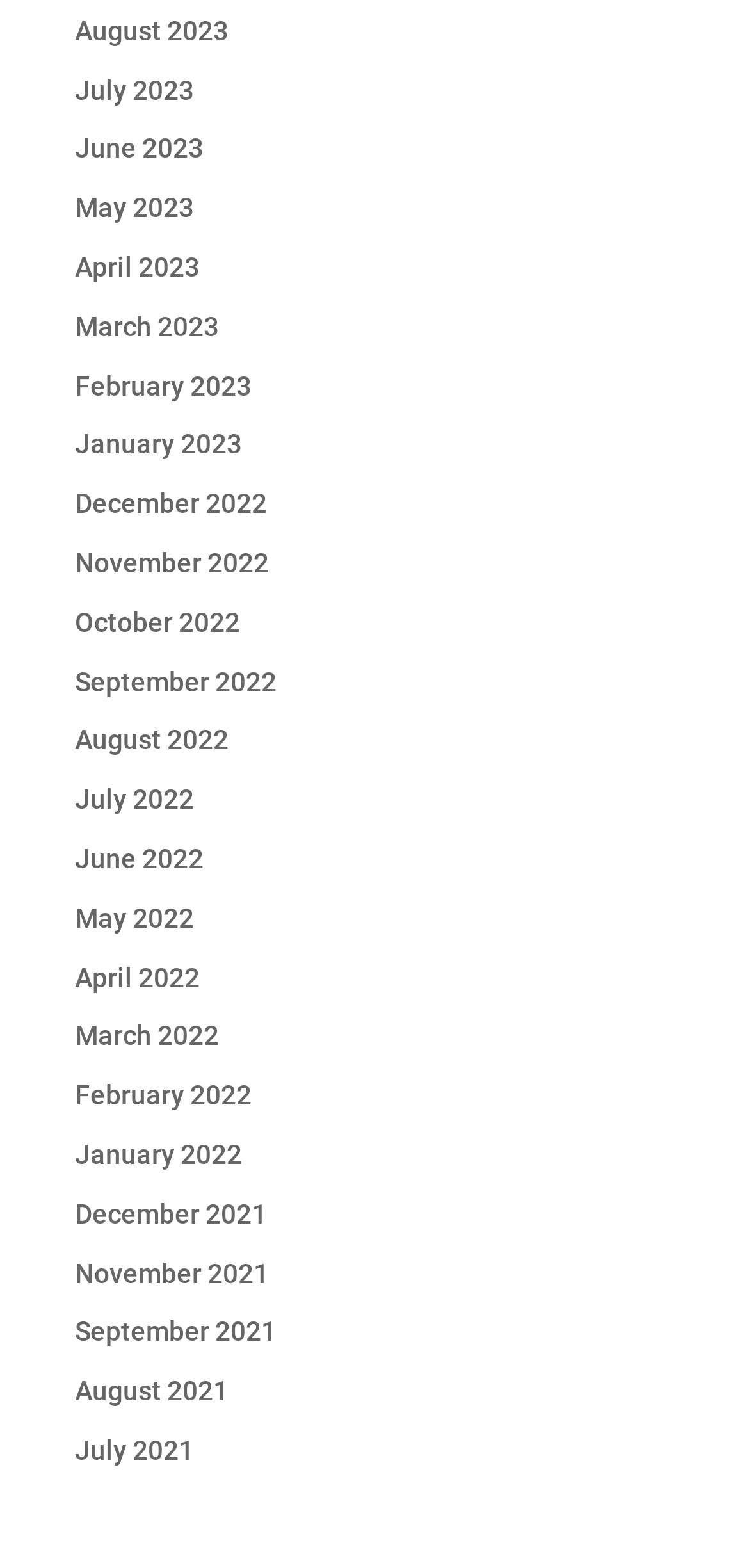How many months are listed in 2022?
Carefully analyze the image and provide a detailed answer to the question.

I counted the number of links on the webpage that correspond to months in 2022 and found that there are 12 months listed, from January 2022 to December 2022.